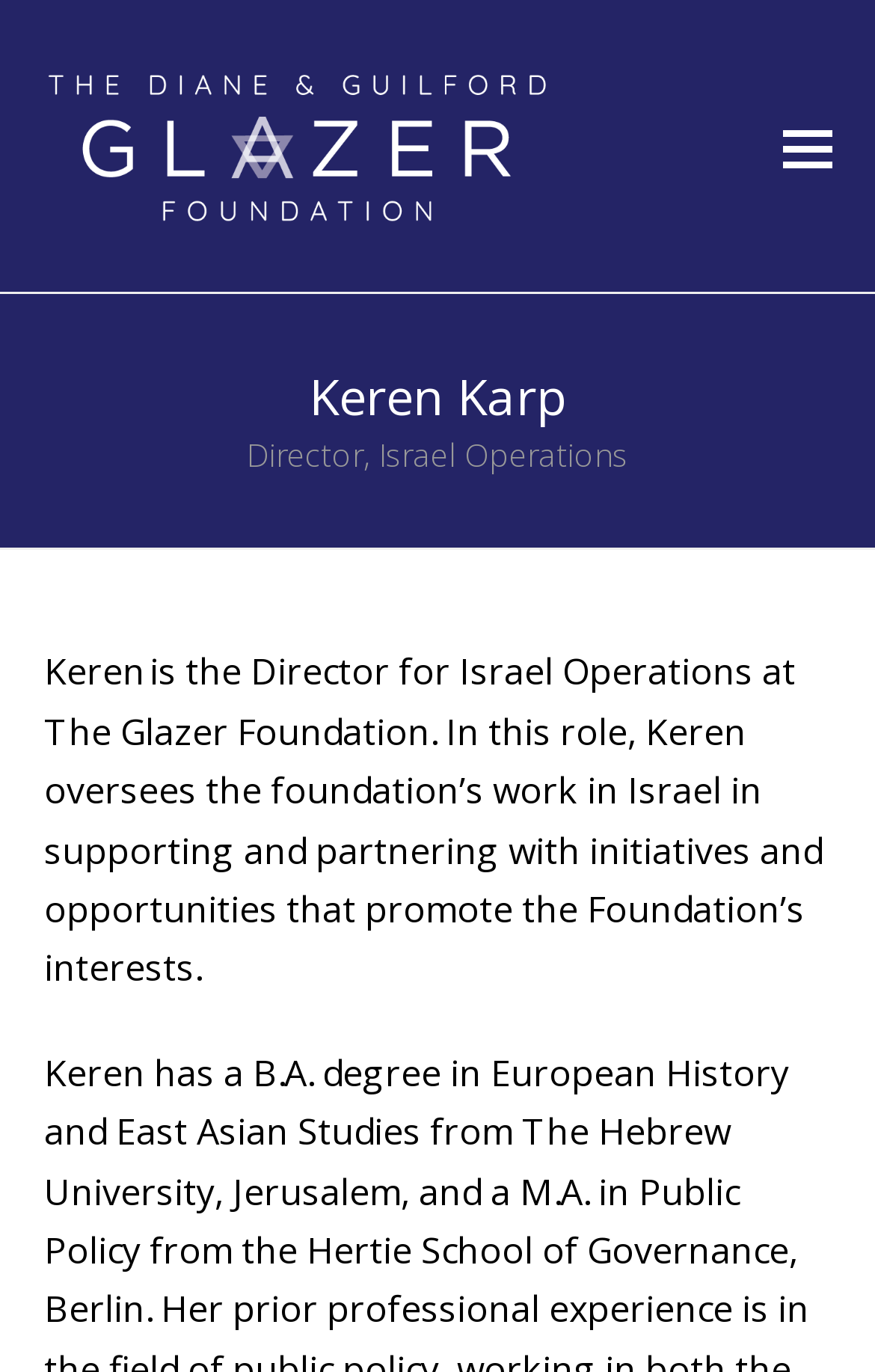Respond concisely with one word or phrase to the following query:
What is Keren's position at the foundation?

Director for Israel Operations